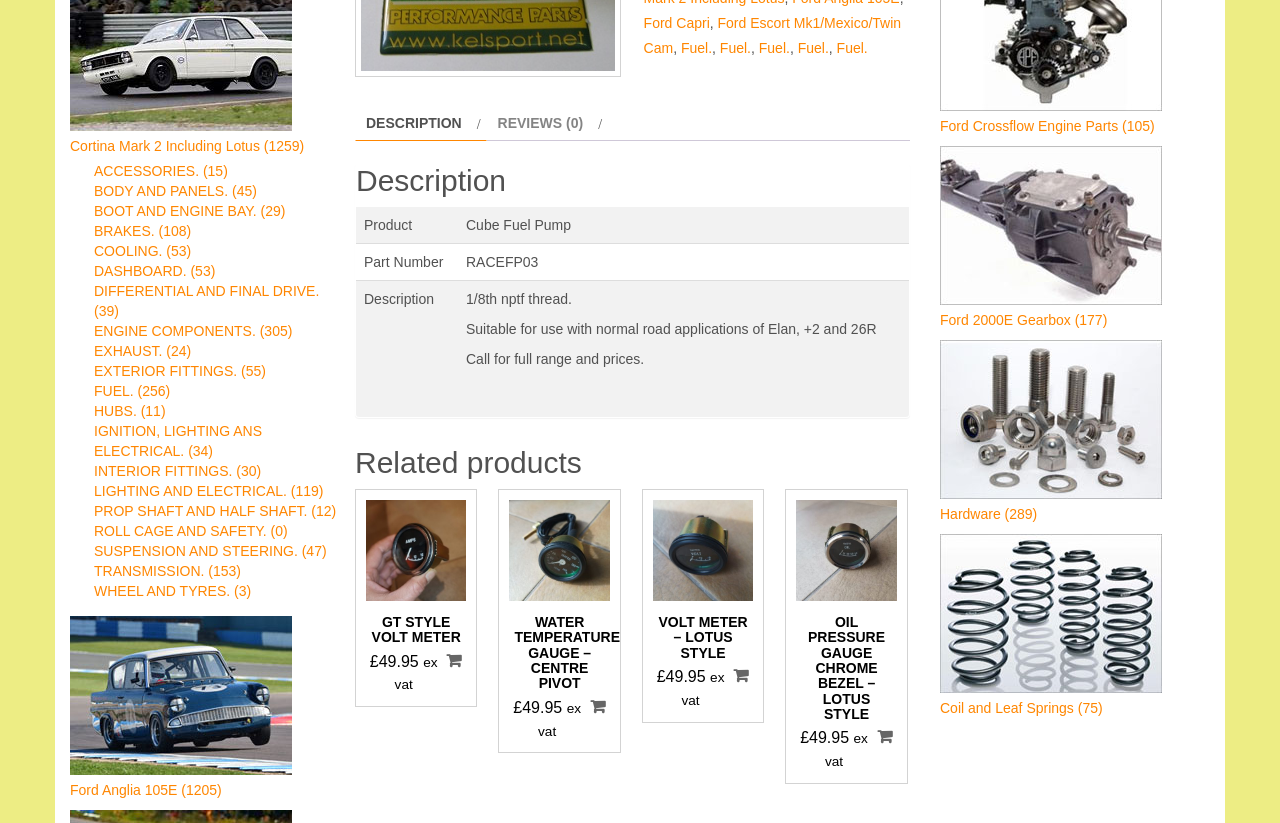Given the description Fuel., predict the bounding box coordinates of the UI element. Ensure the coordinates are in the format (top-left x, top-left y, bottom-right x, bottom-right y) and all values are between 0 and 1.

[0.623, 0.049, 0.647, 0.068]